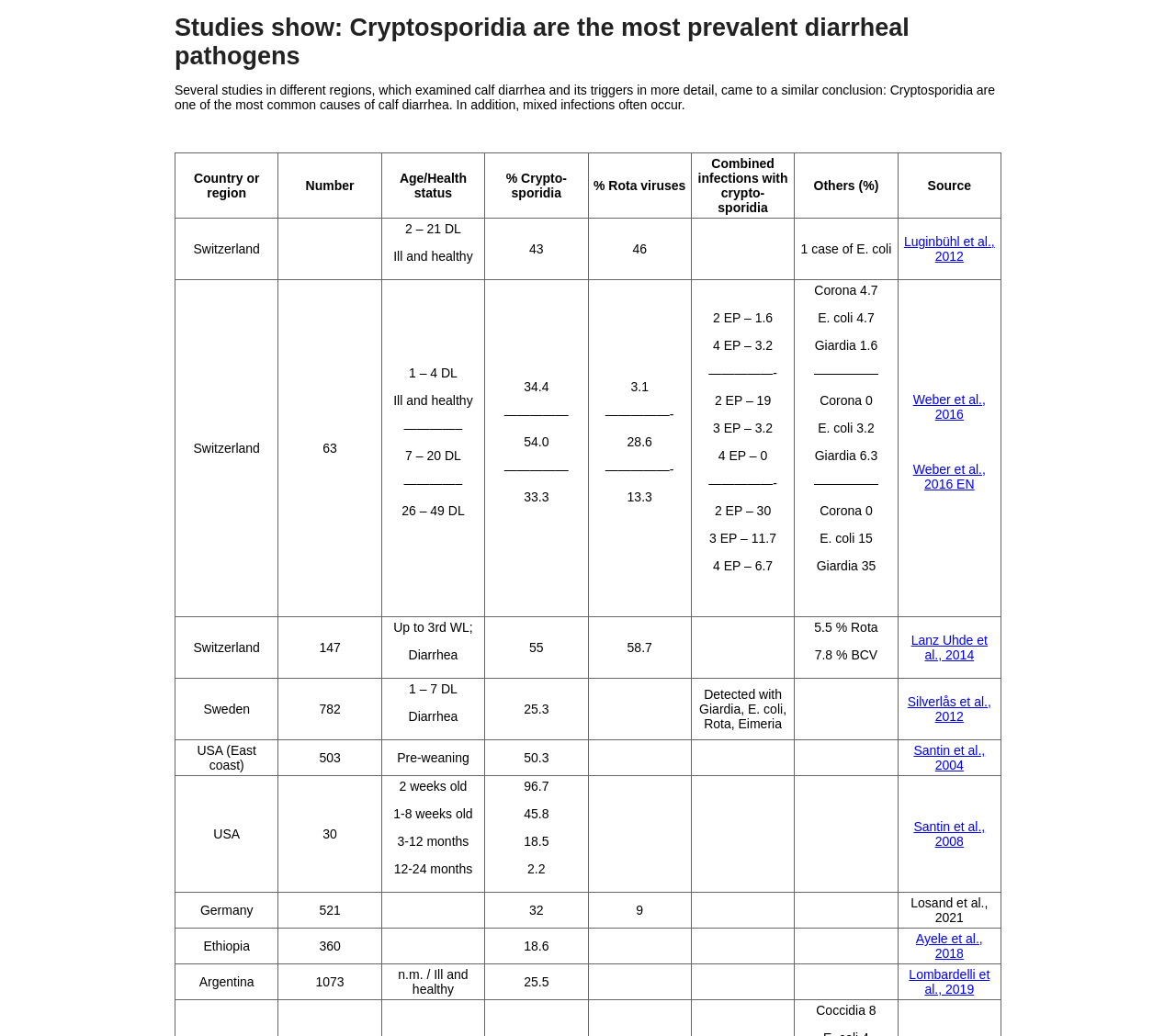Find the bounding box coordinates of the clickable area required to complete the following action: "Click the link 'Weber et al., 2016'".

[0.776, 0.379, 0.838, 0.407]